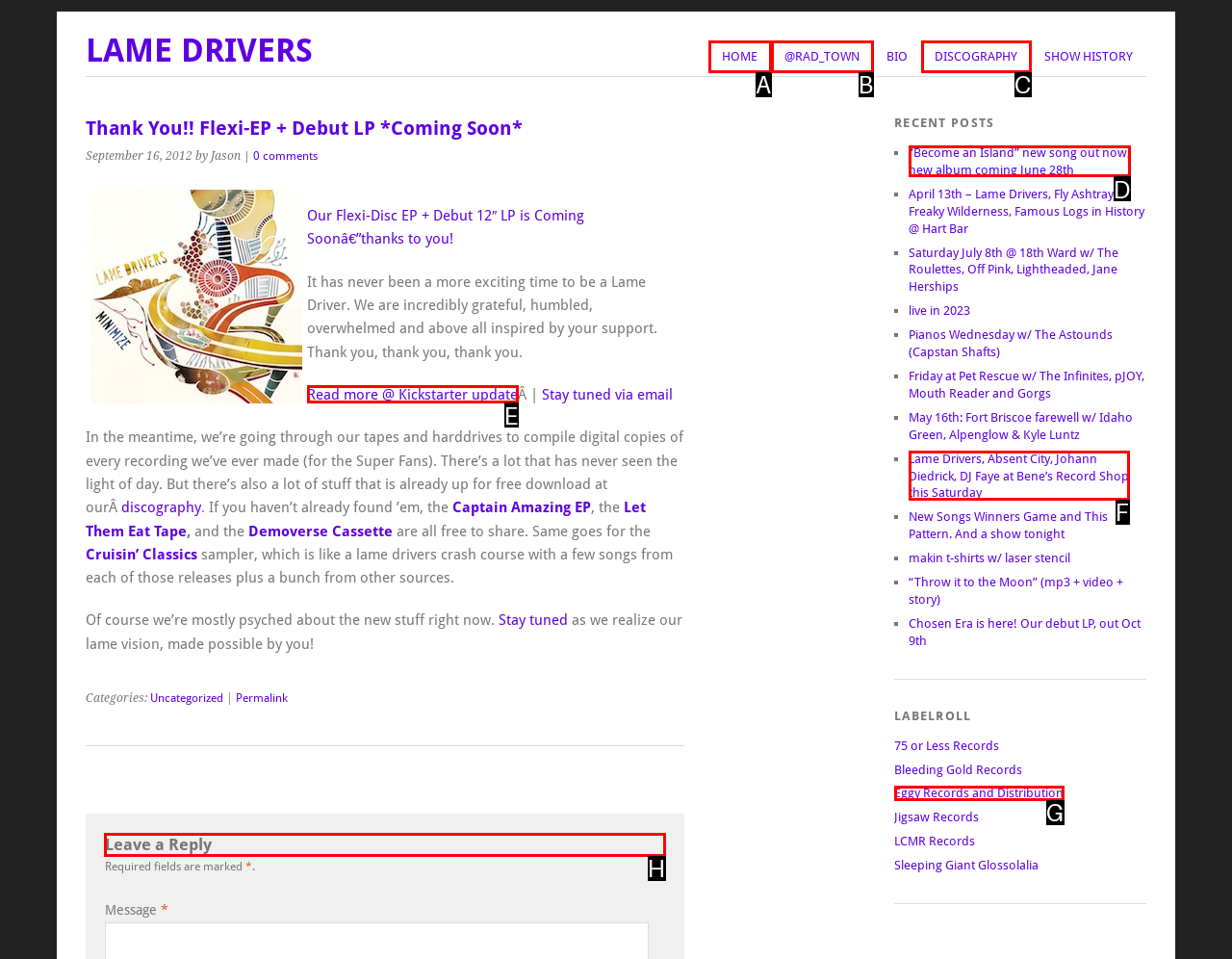Determine which HTML element to click for this task: Leave a reply Provide the letter of the selected choice.

H